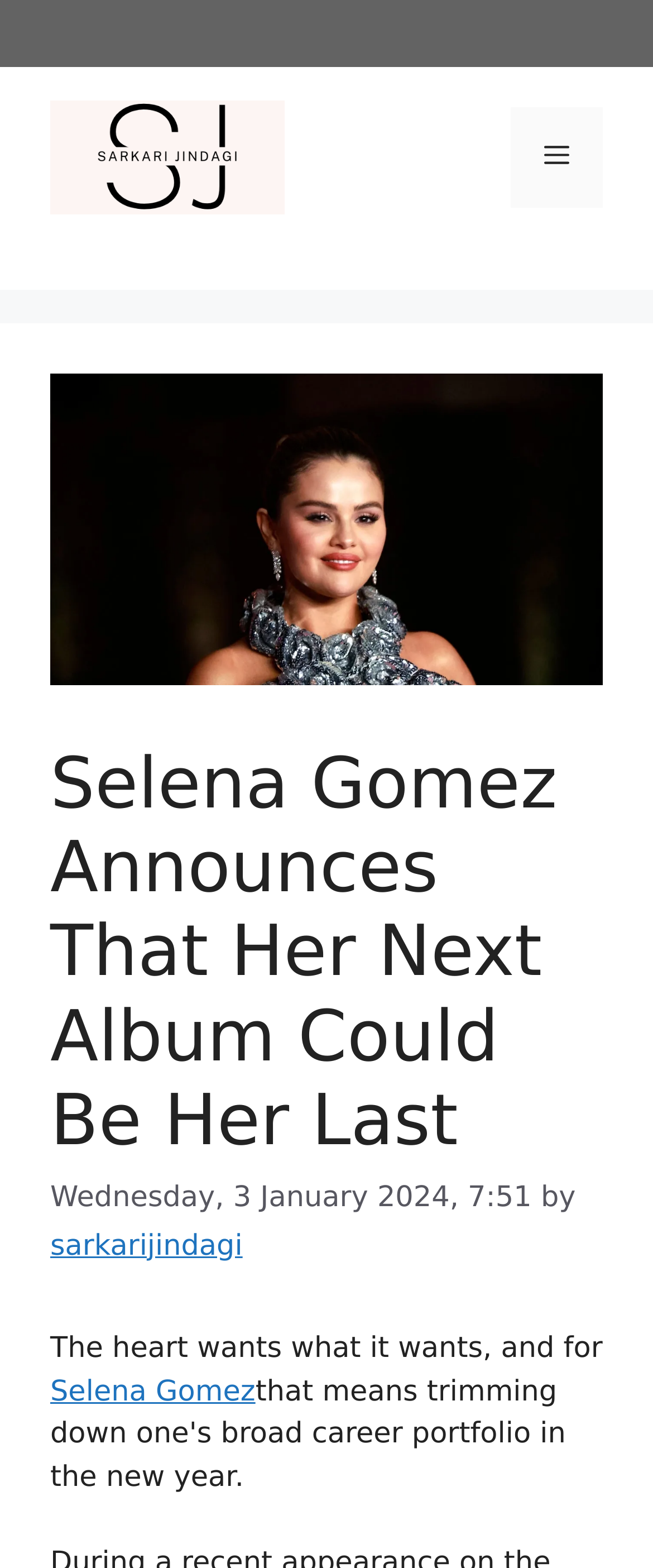Who is the author of the article?
Please give a detailed and elaborate answer to the question based on the image.

I looked for an author element or text, but couldn't find any information about the author of the article. The text 'by' is present, but it is not followed by a specific author name.